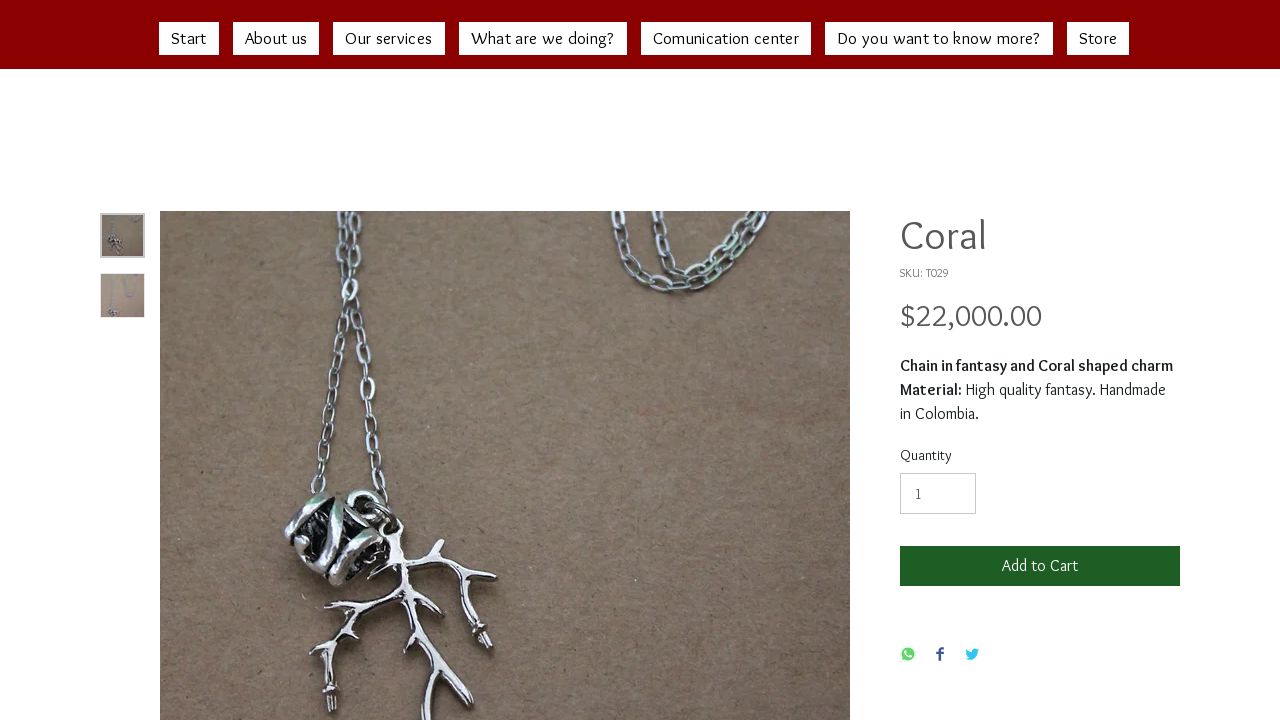Answer the question below using just one word or a short phrase: 
What is the material of the Coral shaped charm?

High quality fantasy